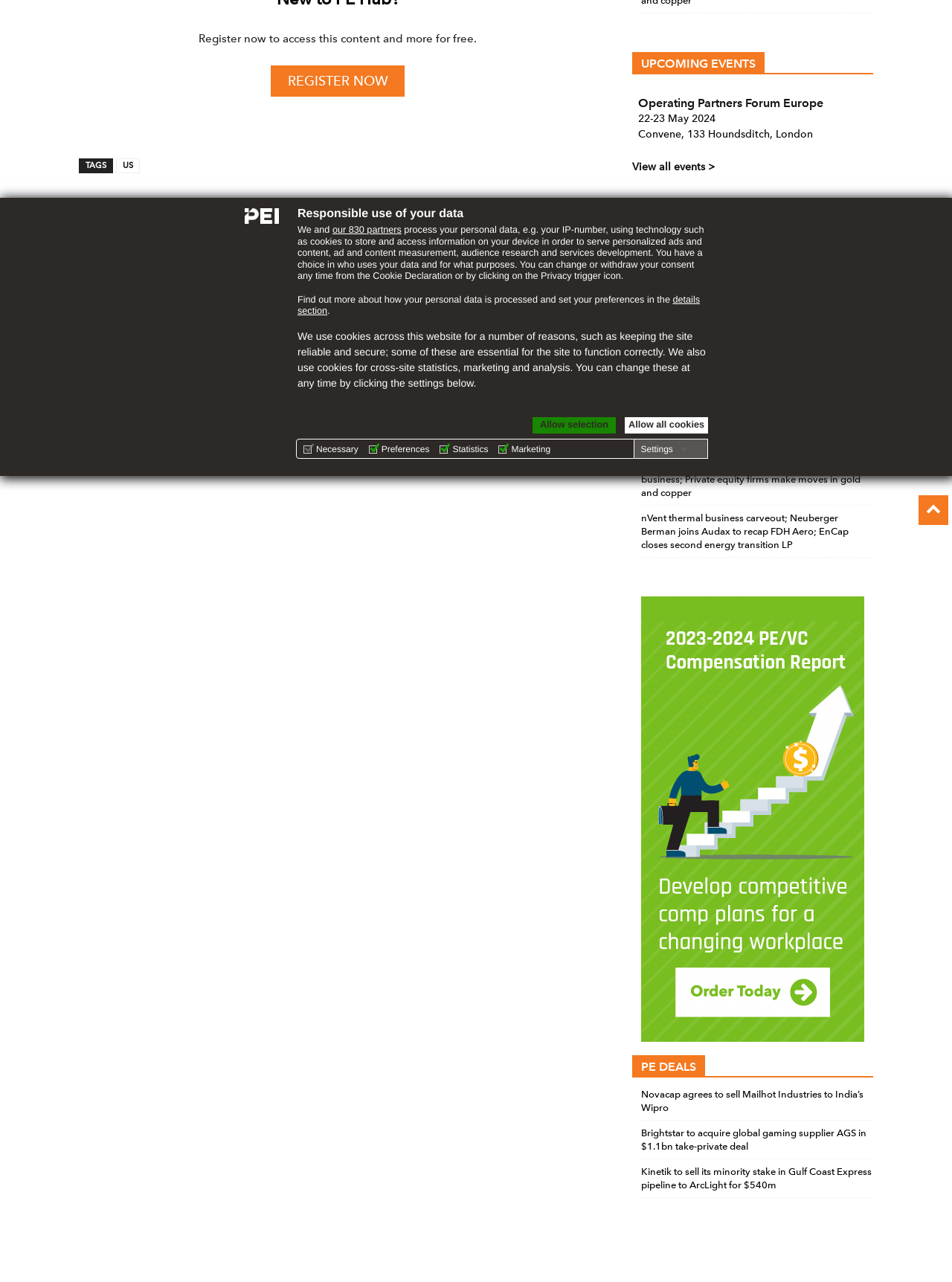Refer to the element description Secondaries Investor and identify the corresponding bounding box in the screenshot. Format the coordinates as (top-left x, top-left y, bottom-right x, bottom-right y) with values in the range of 0 to 1.

[0.441, 0.477, 0.53, 0.485]